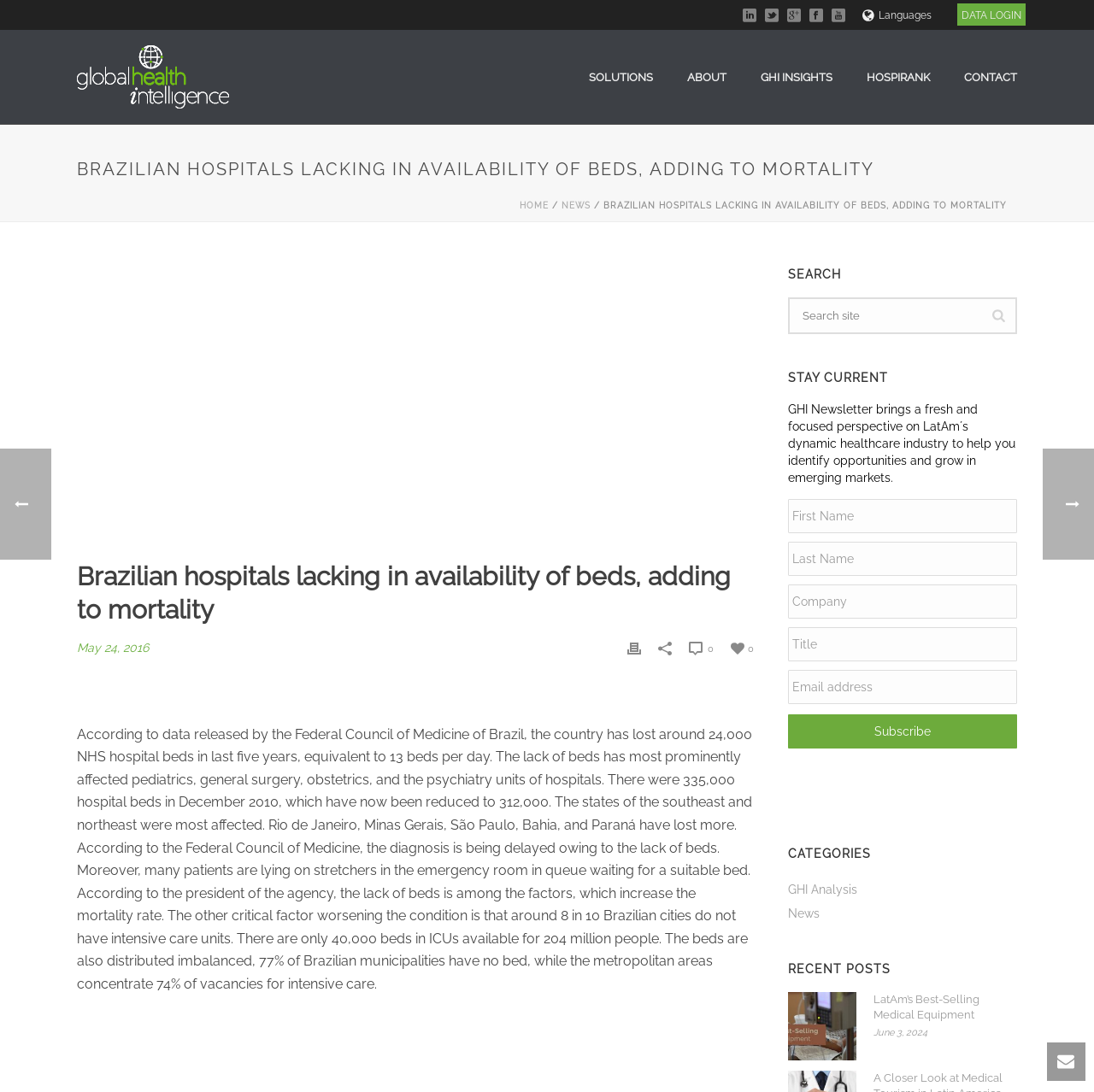Find the bounding box coordinates of the UI element according to this description: "parent_node: Email address name="email"".

[0.72, 0.614, 0.93, 0.645]